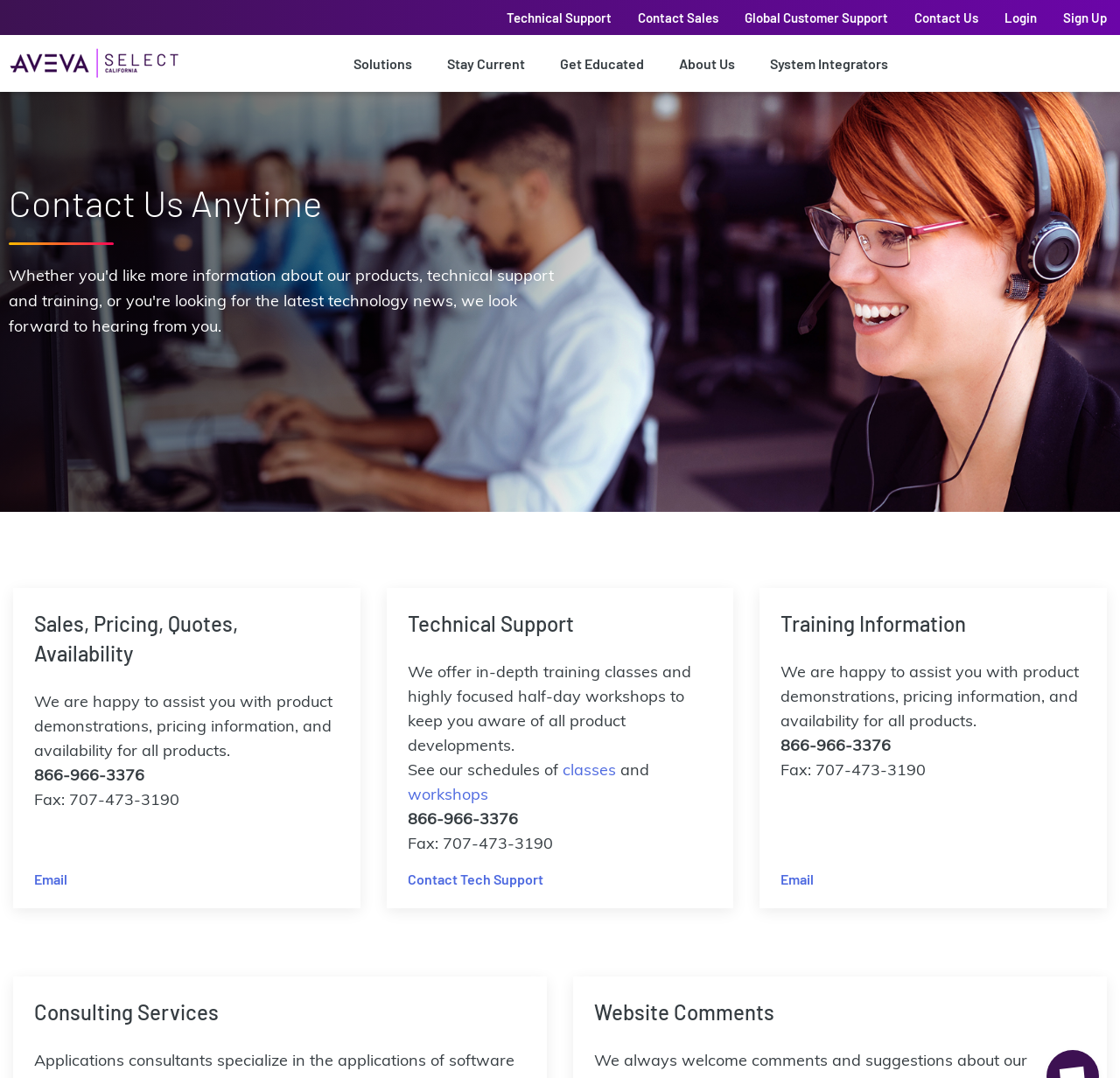Can you determine the bounding box coordinates of the area that needs to be clicked to fulfill the following instruction: "Email for technical support"?

[0.364, 0.808, 0.485, 0.823]